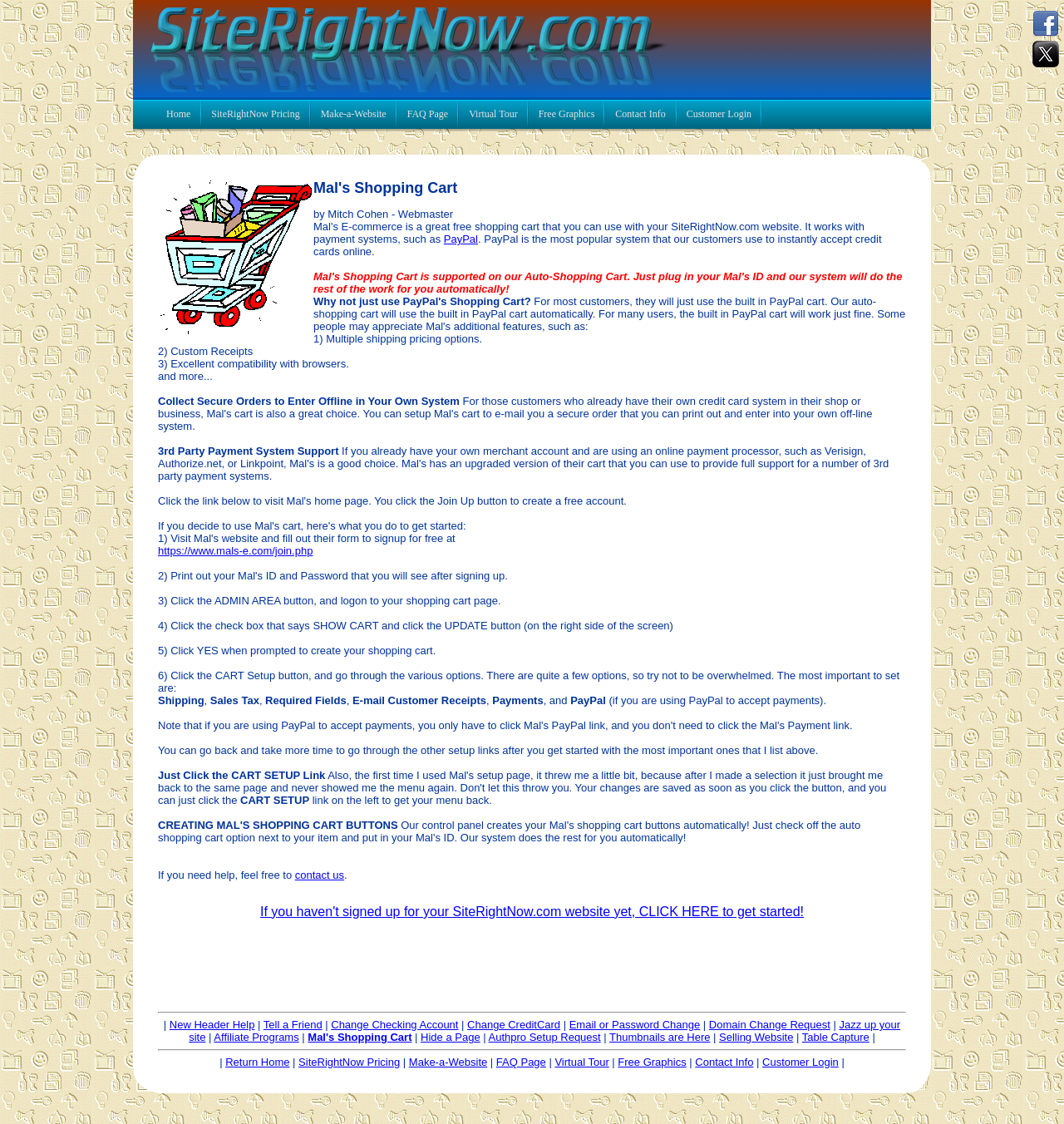Predict the bounding box coordinates of the area that should be clicked to accomplish the following instruction: "Visit Mal's home page". The bounding box coordinates should consist of four float numbers between 0 and 1, i.e., [left, top, right, bottom].

[0.148, 0.484, 0.294, 0.496]